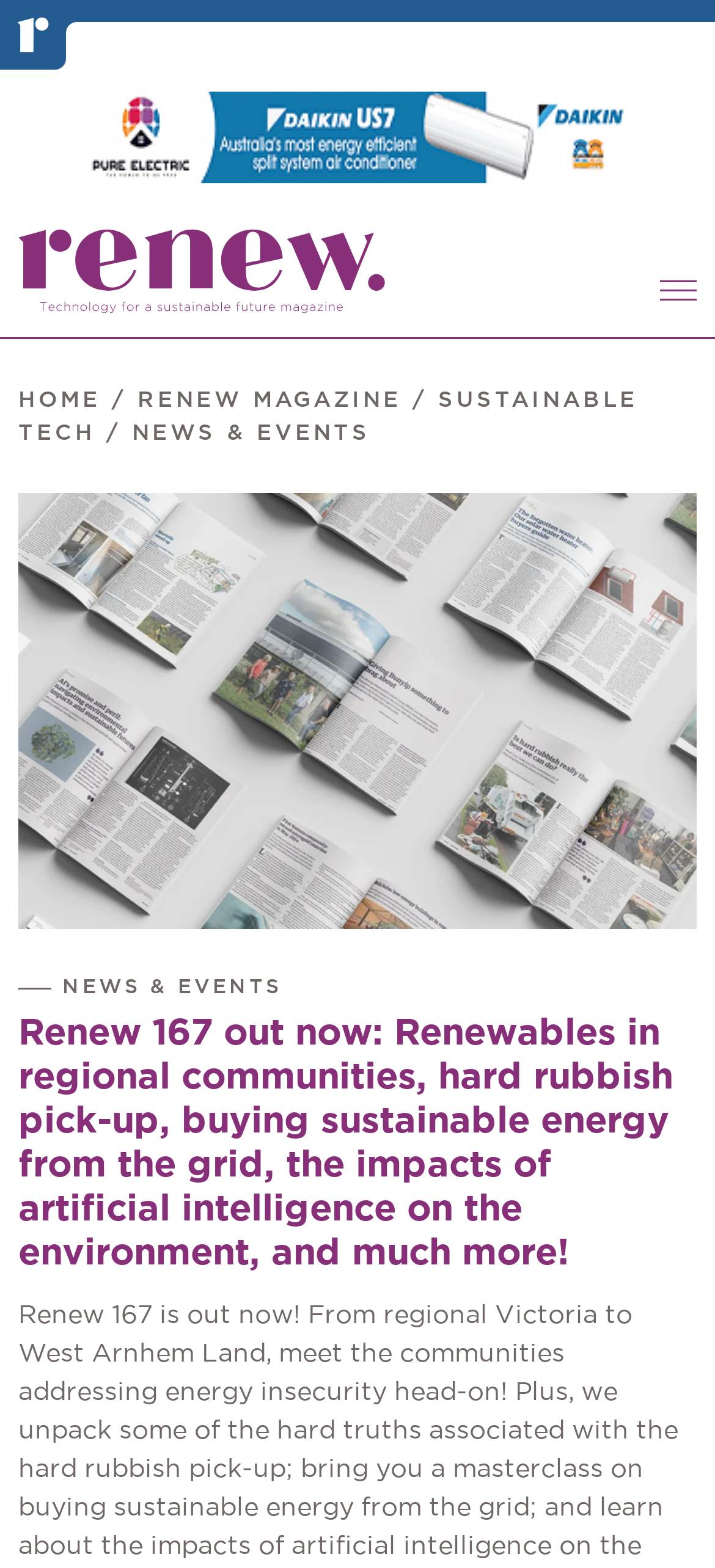Answer the question using only a single word or phrase: 
What is the topic of the latest issue?

Renewables in regional communities